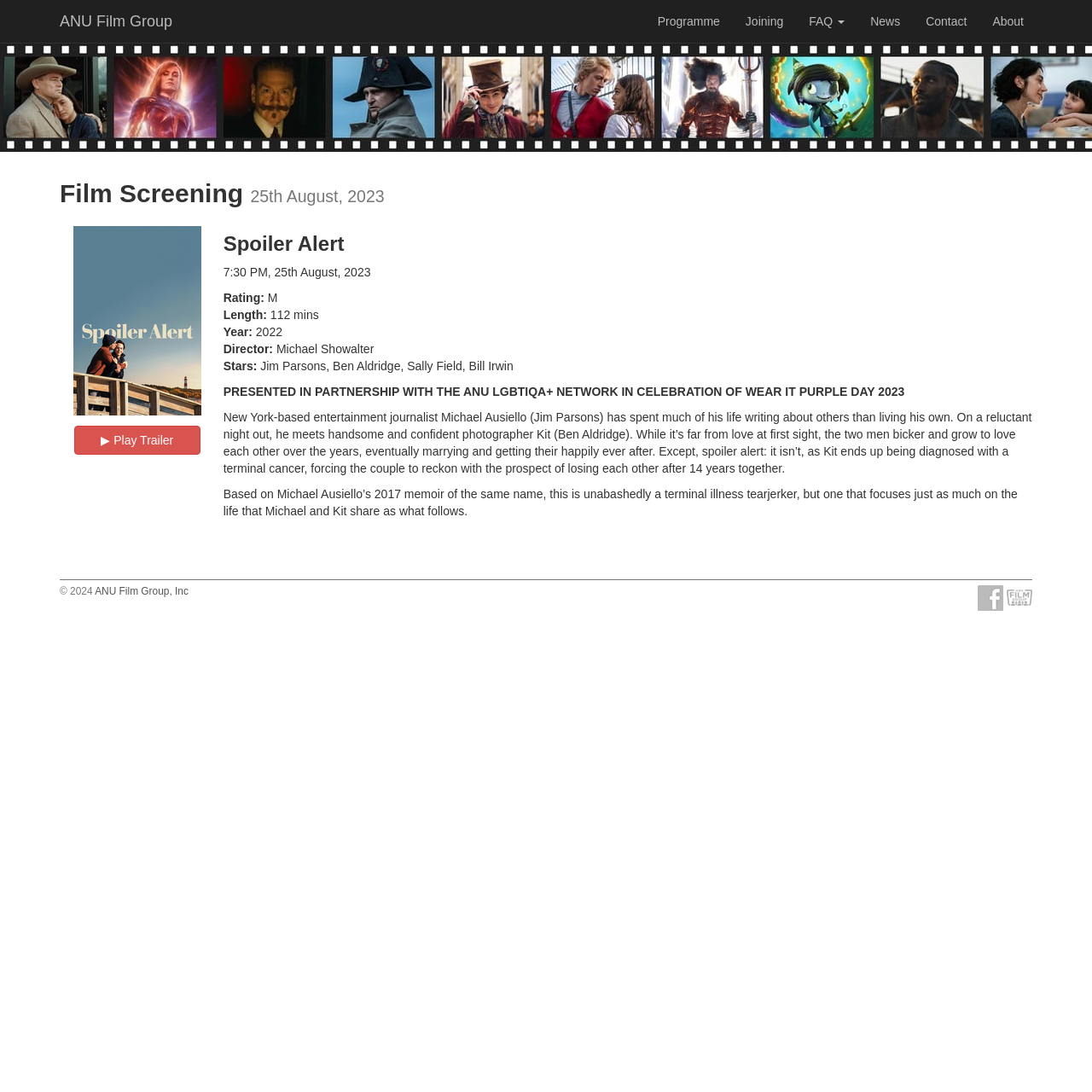Determine the bounding box coordinates of the clickable region to follow the instruction: "View the 'Programme' page".

[0.59, 0.0, 0.671, 0.039]